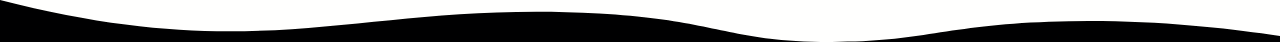Please provide a comprehensive answer to the question below using the information from the image: What is the purpose of the wave-like shape?

According to the caption, the wave-like shape 'may serve as a decorative or transitional feature on a webpage', suggesting that its primary function is to enhance the visual flow and guide the user's eye across the content.